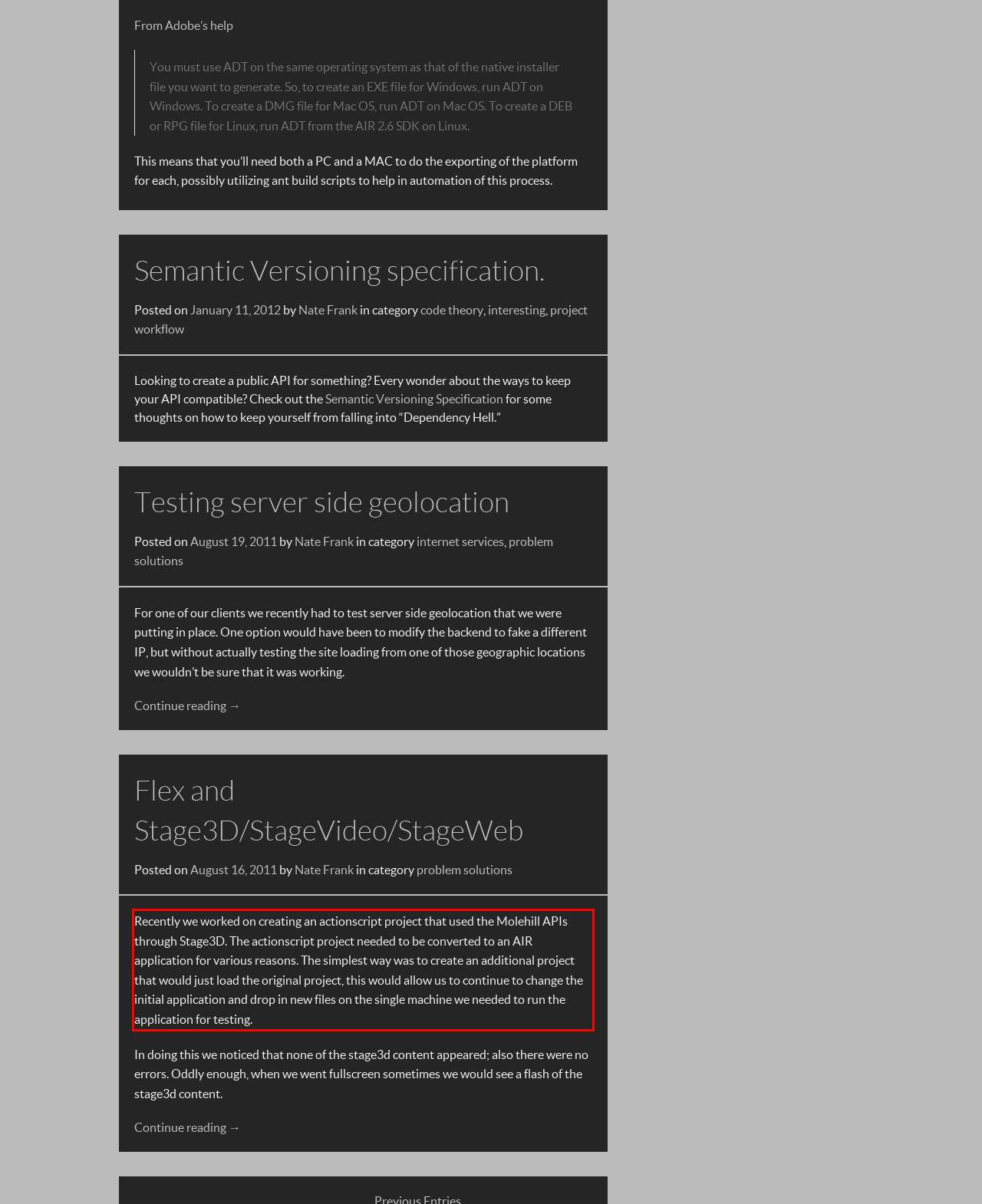You are given a webpage screenshot with a red bounding box around a UI element. Extract and generate the text inside this red bounding box.

Recently we worked on creating an actionscript project that used the Molehill APIs through Stage3D. The actionscript project needed to be converted to an AIR application for various reasons. The simplest way was to create an additional project that would just load the original project, this would allow us to continue to change the initial application and drop in new files on the single machine we needed to run the application for testing.